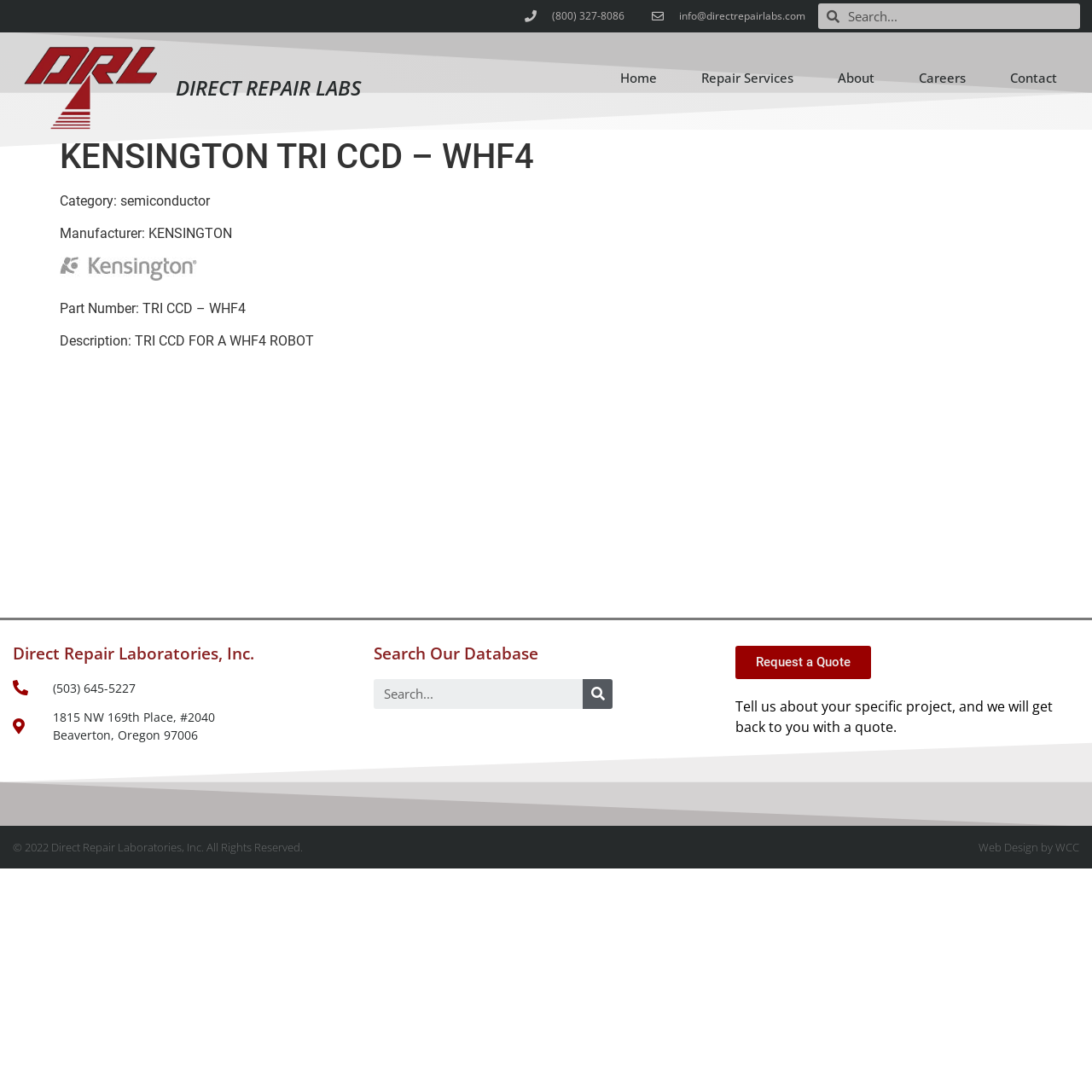Use the information in the screenshot to answer the question comprehensively: What is the phone number at the top of the page?

I found the phone number at the top of the page by looking at the StaticText element with the OCR text '(800) 327-8086' and bounding box coordinates [0.506, 0.008, 0.572, 0.021].